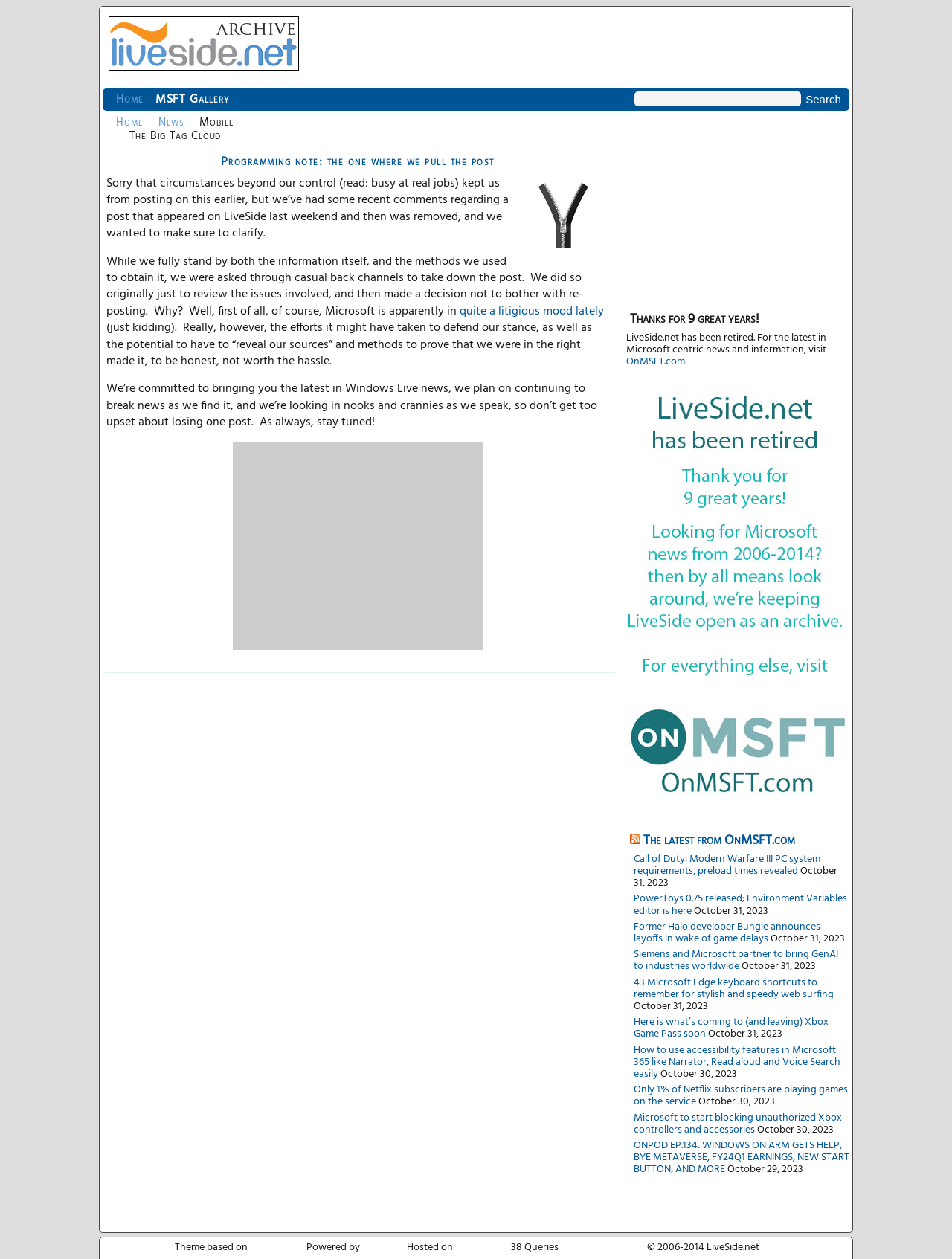Locate the bounding box coordinates of the area where you should click to accomplish the instruction: "Click on the link to OnMSFT.com".

[0.658, 0.281, 0.72, 0.294]